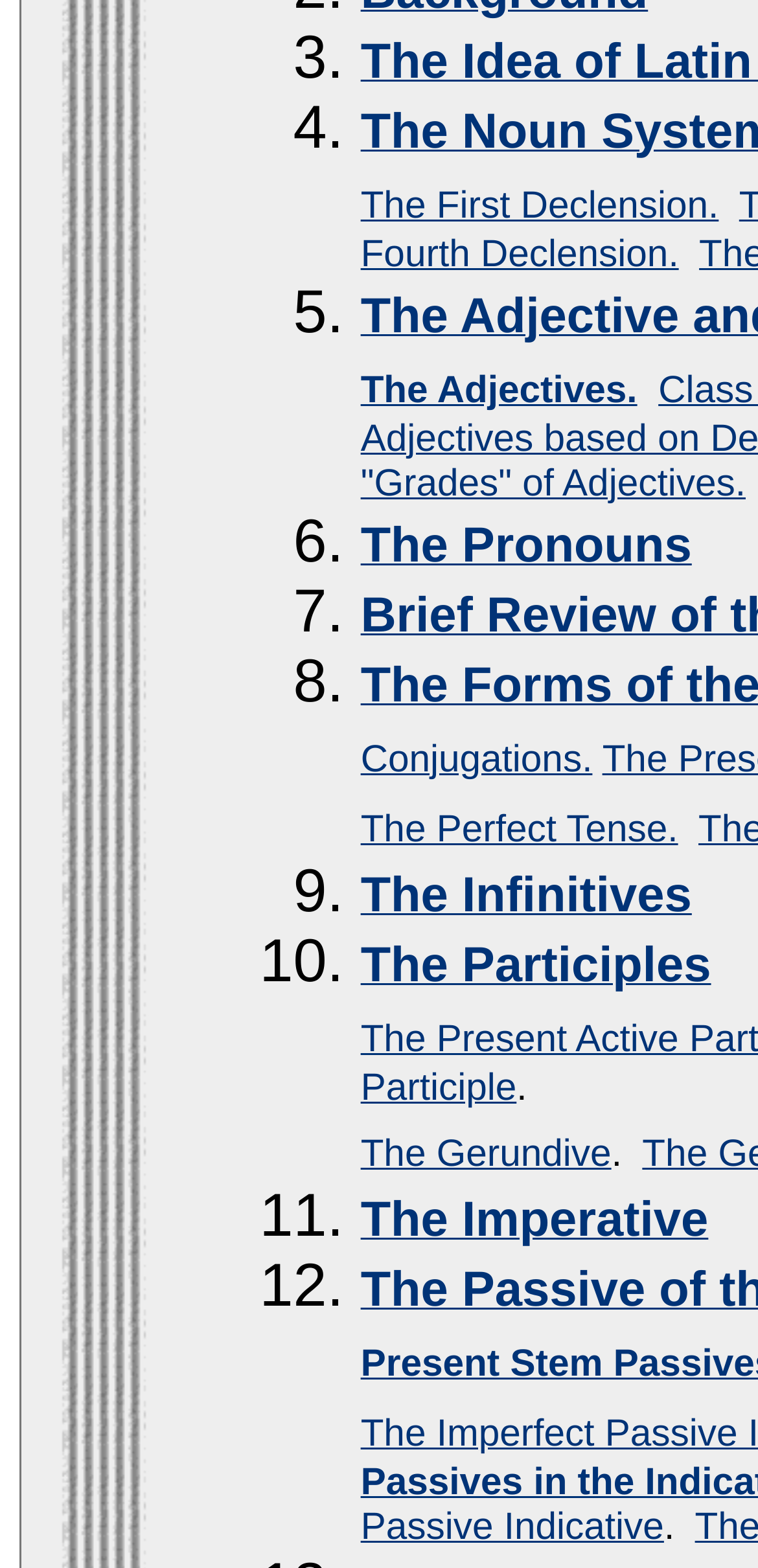Please determine the bounding box coordinates of the element to click on in order to accomplish the following task: "click on The First Declension". Ensure the coordinates are four float numbers ranging from 0 to 1, i.e., [left, top, right, bottom].

[0.476, 0.123, 0.948, 0.144]